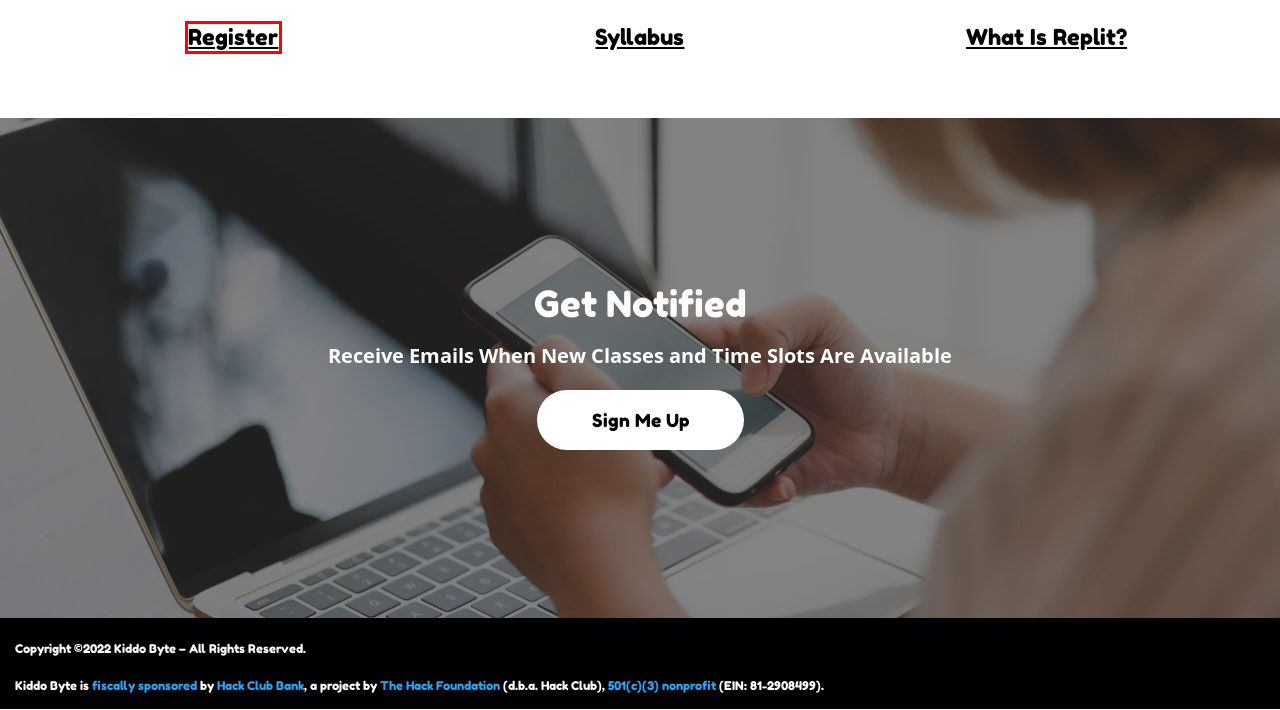You are presented with a screenshot of a webpage with a red bounding box. Select the webpage description that most closely matches the new webpage after clicking the element inside the red bounding box. The options are:
A. Fiscal Sponsorship – Hack Club
B. Classes - KiddoByte
C. Intro to Python Syllabus - KiddoByte
D. Volunteer - KiddoByte
E. A Home for High School Hackers – Hack Club
F. Enroll - KiddoByte
G. Replit
H. Partner - KiddoByte

F